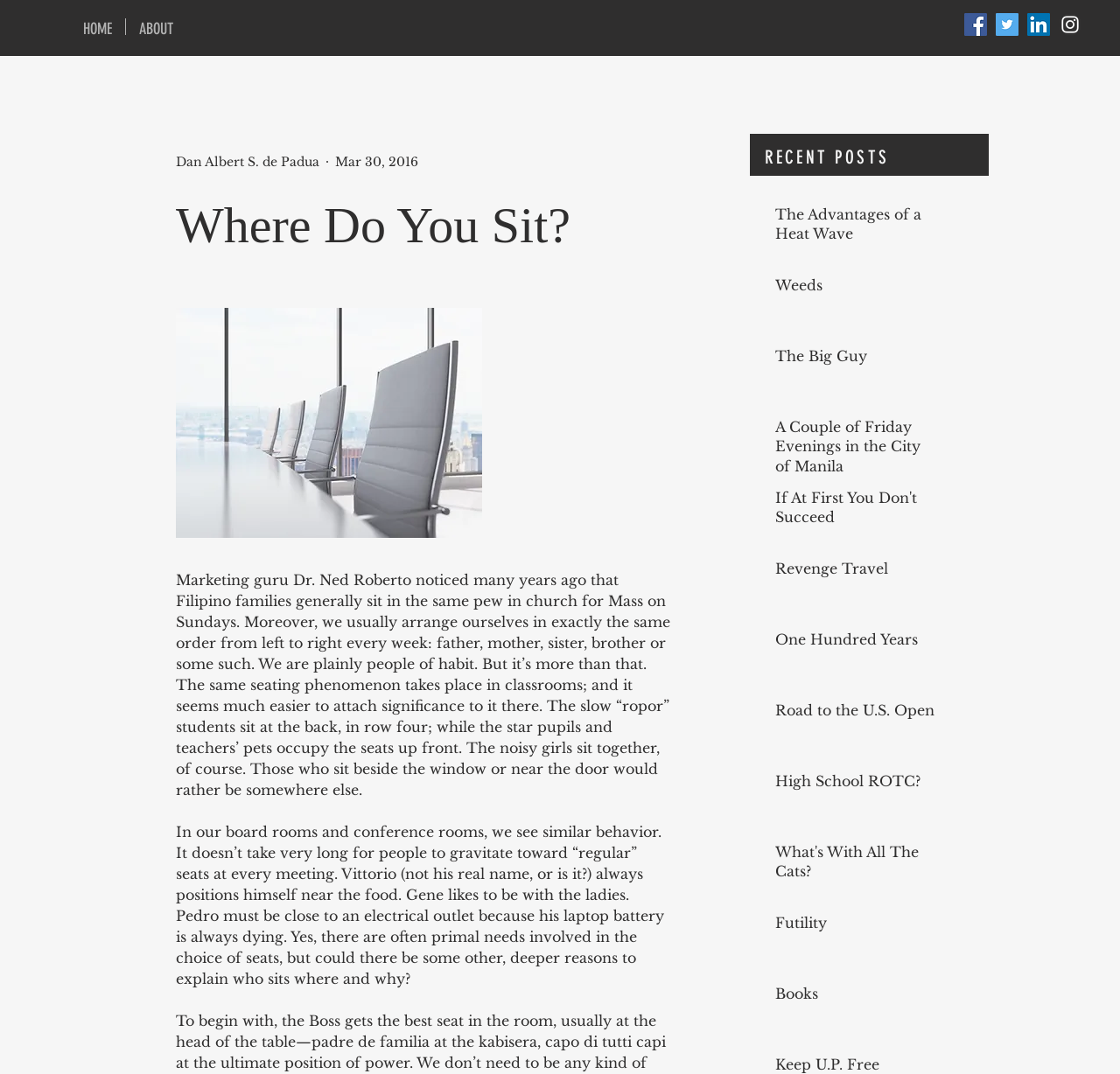Please identify the bounding box coordinates of the element I need to click to follow this instruction: "Click the Facebook Social Icon".

[0.861, 0.012, 0.881, 0.033]